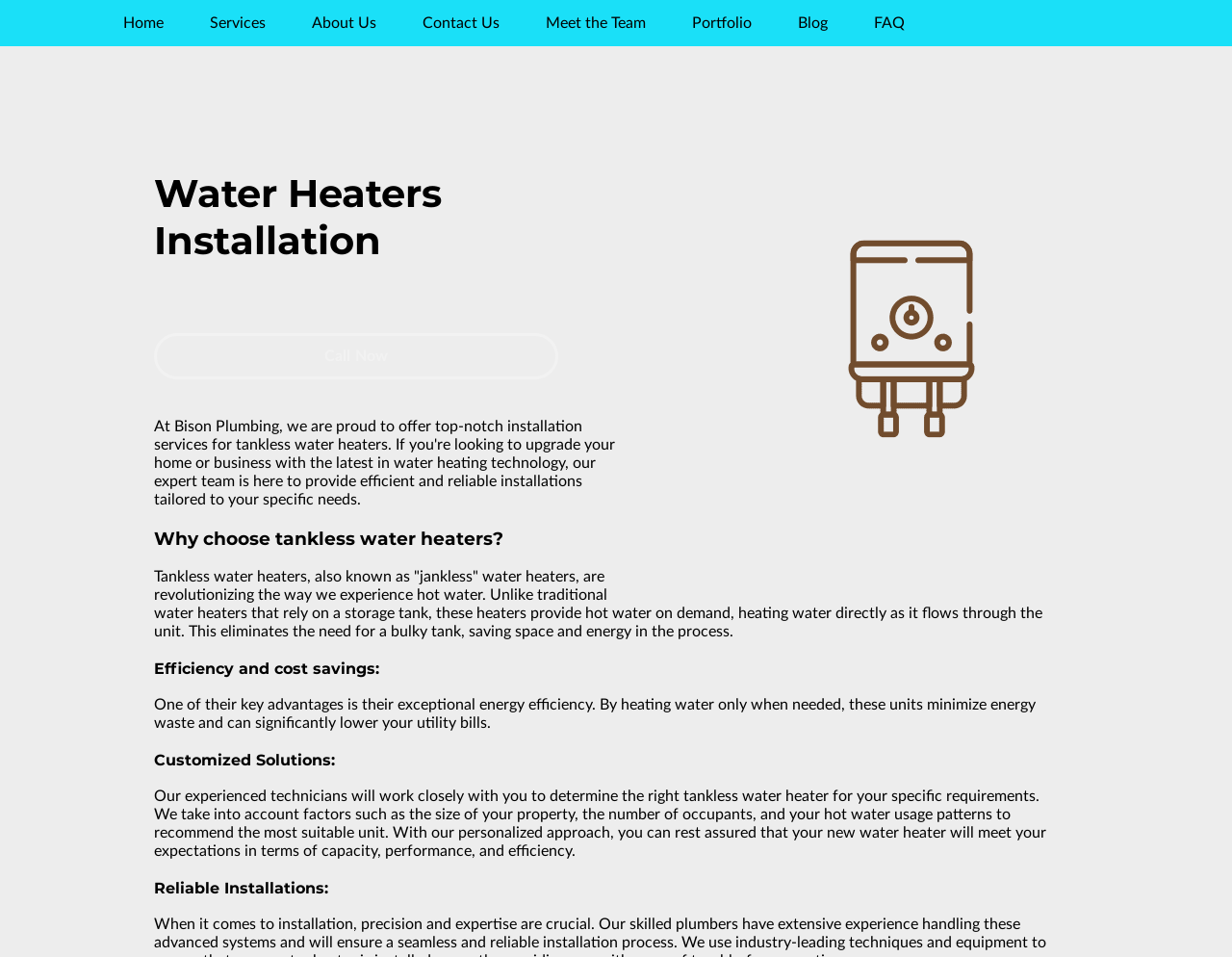What is the main topic of this webpage?
Examine the screenshot and reply with a single word or phrase.

Water Heaters Installation